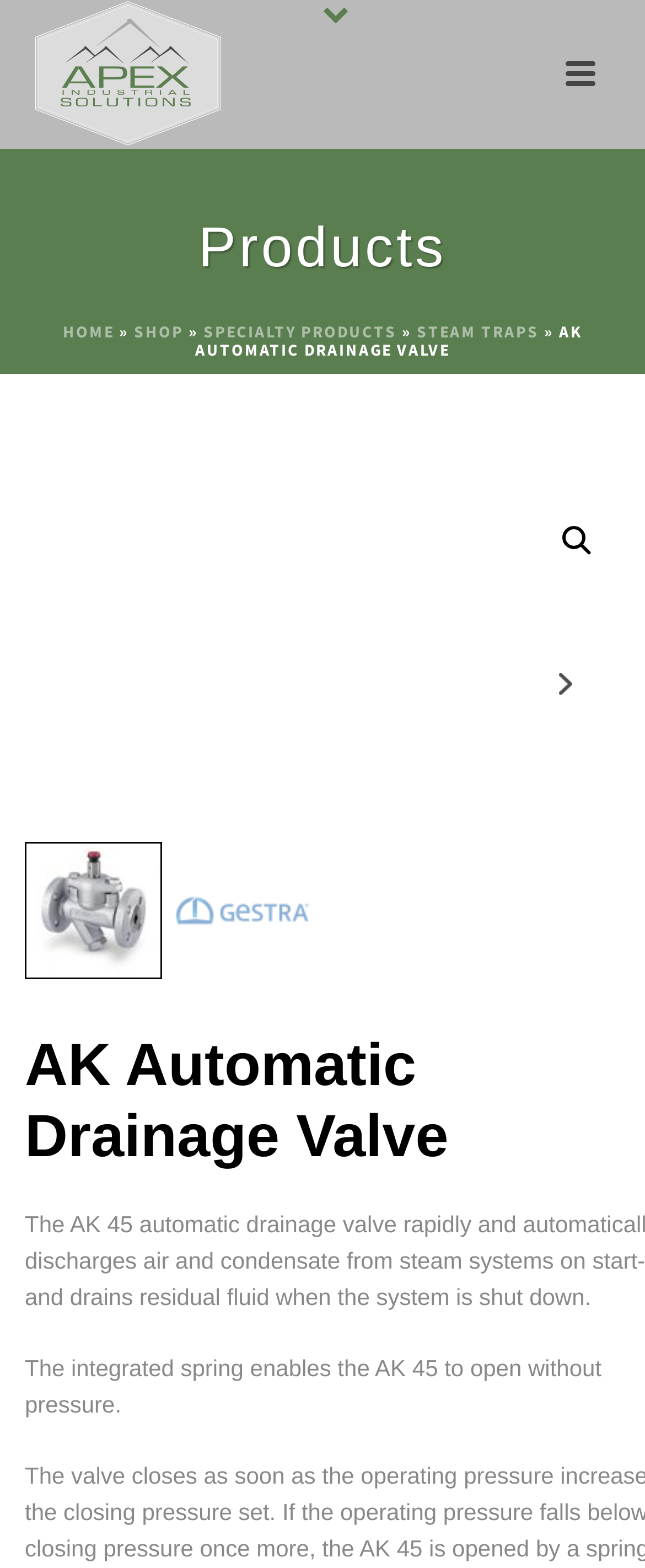What is the navigation option below the product image?
Respond to the question with a single word or phrase according to the image.

Next